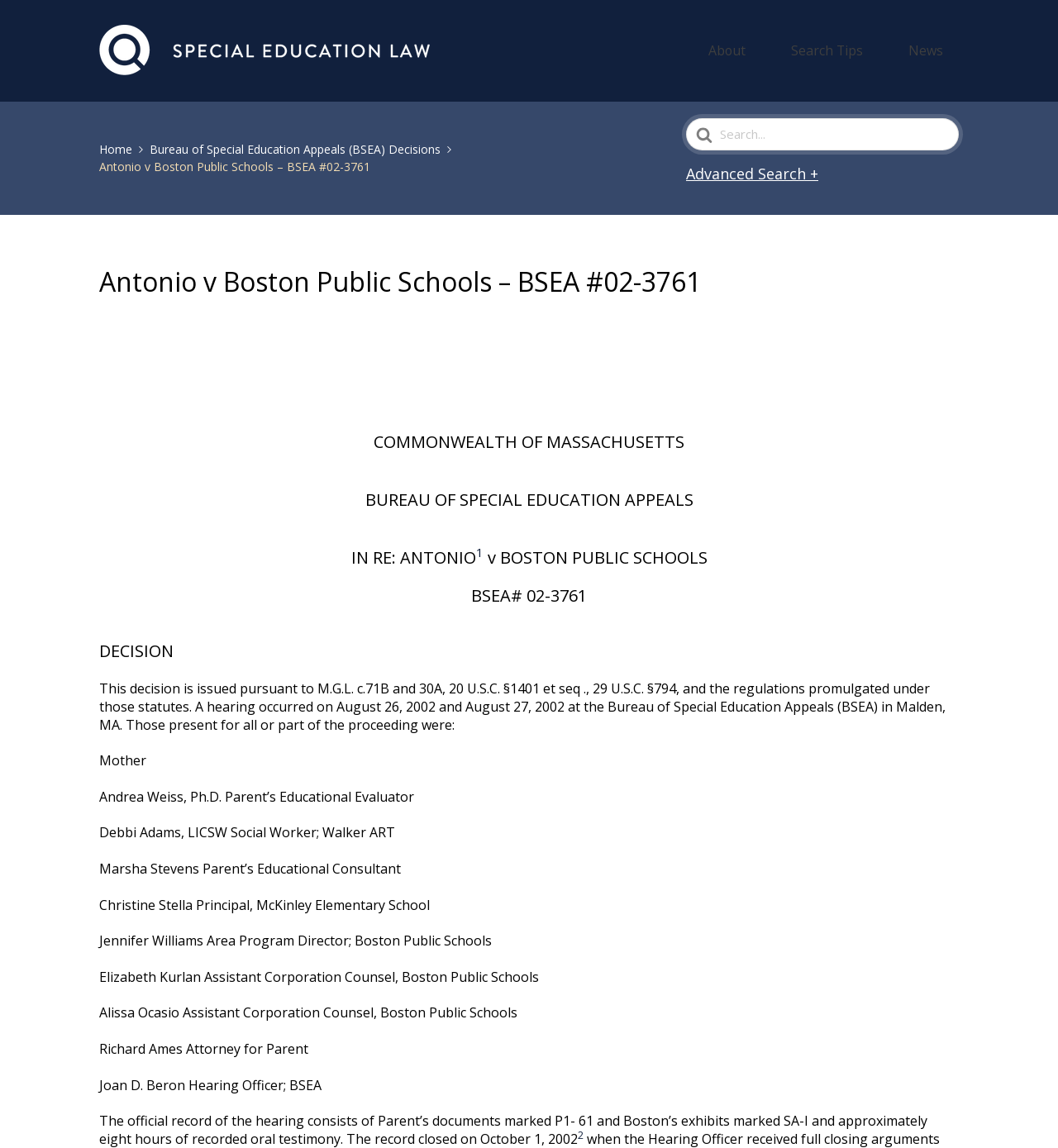What is the name of the case?
Give a detailed explanation using the information visible in the image.

I found the answer by looking at the title of the webpage, which is 'Antonio v Boston Public Schools – BSEA #02-3761'. This title is also repeated in the StaticText element with ID 74.